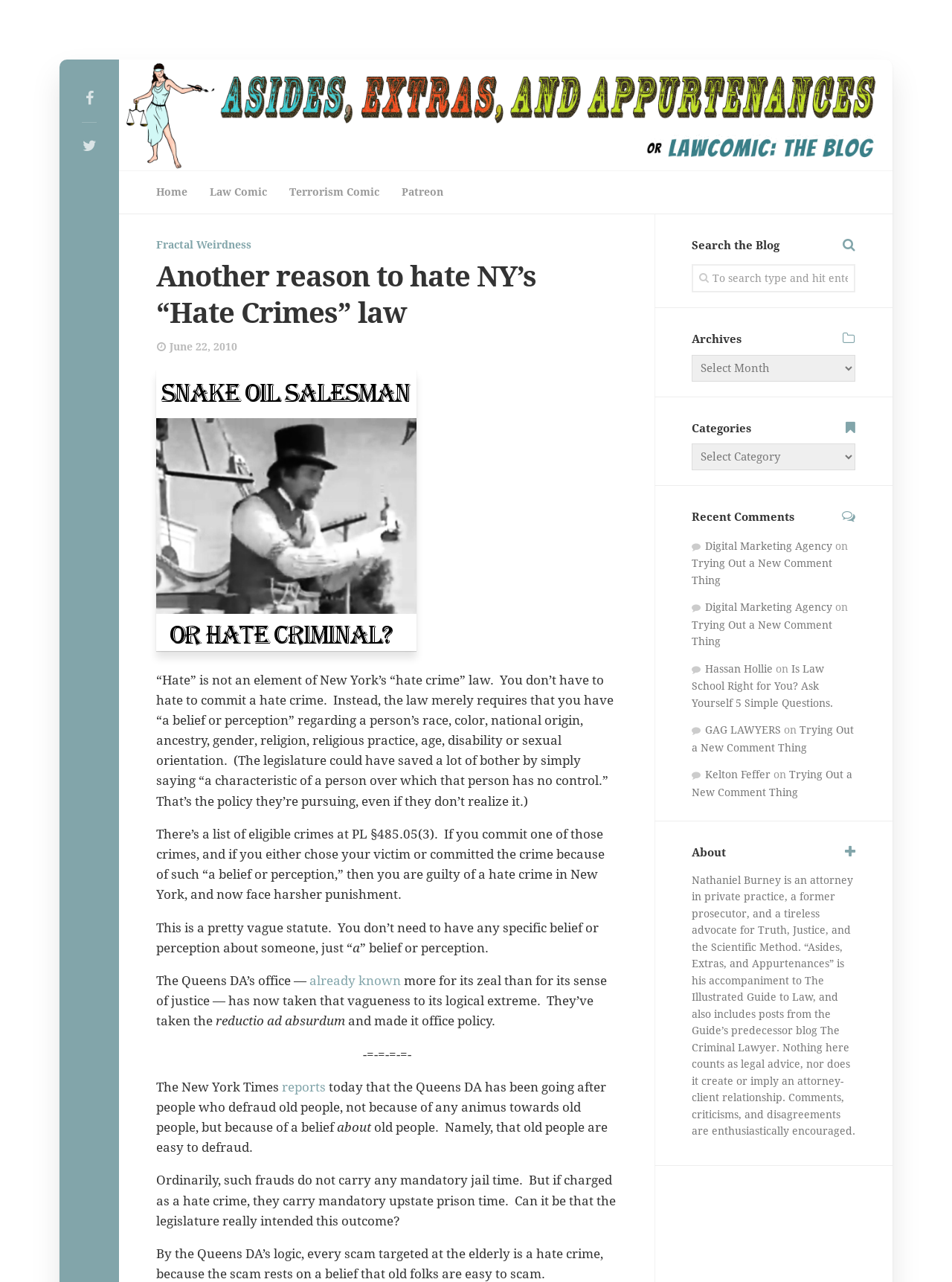What is the title of the blog post?
Please utilize the information in the image to give a detailed response to the question.

I found the answer by looking at the heading element at the top of the webpage, which says 'Another reason to hate NY’s “Hate Crimes” law'.